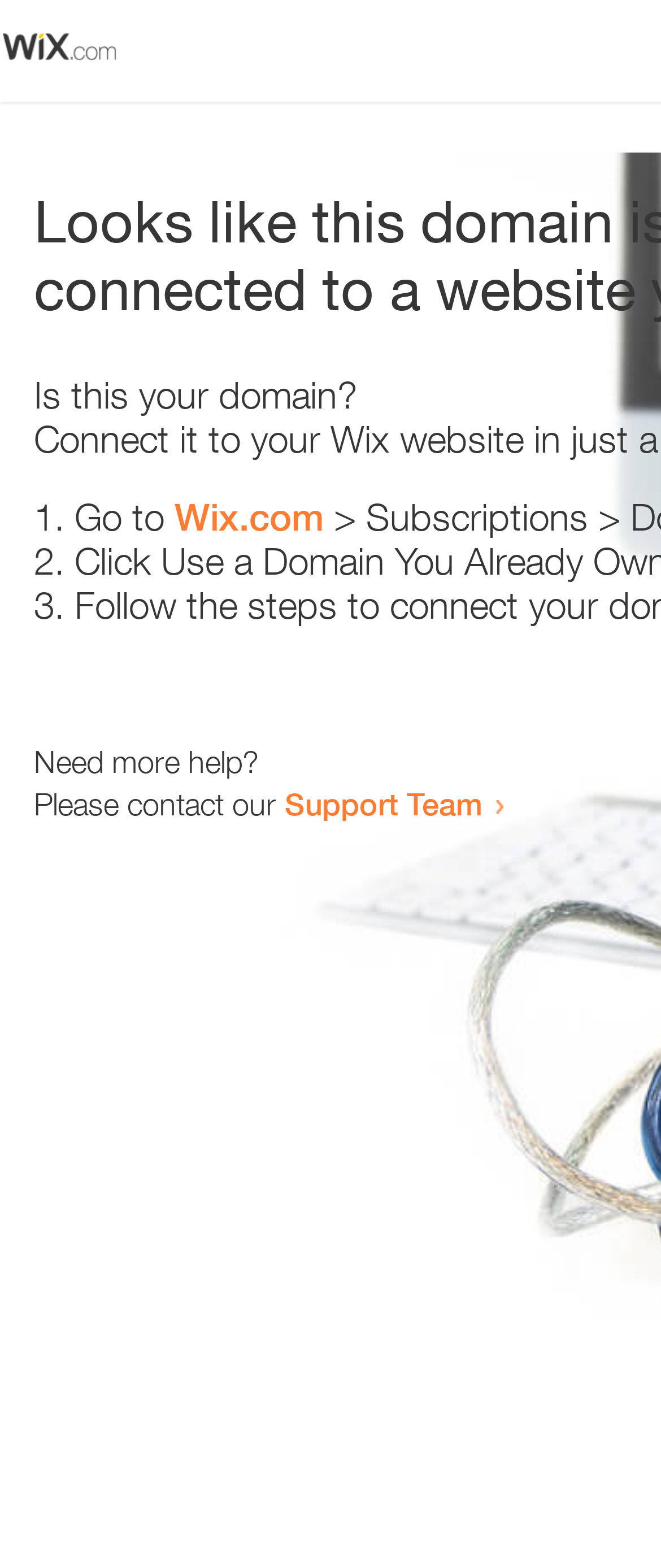How many text elements are on the webpage?
Using the image as a reference, give a one-word or short phrase answer.

6